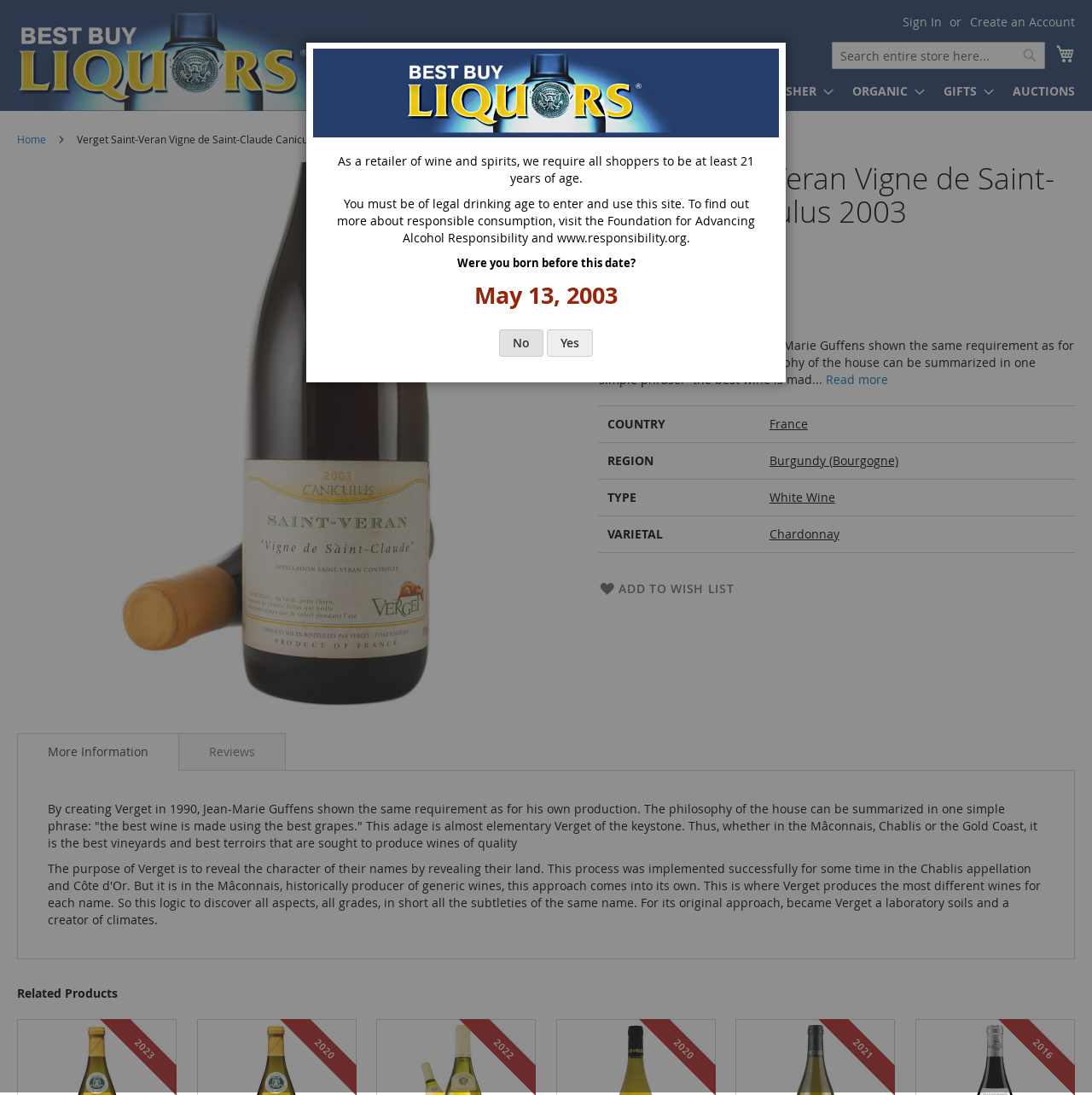Locate the bounding box coordinates of the area where you should click to accomplish the instruction: "View product details".

[0.549, 0.148, 0.984, 0.208]